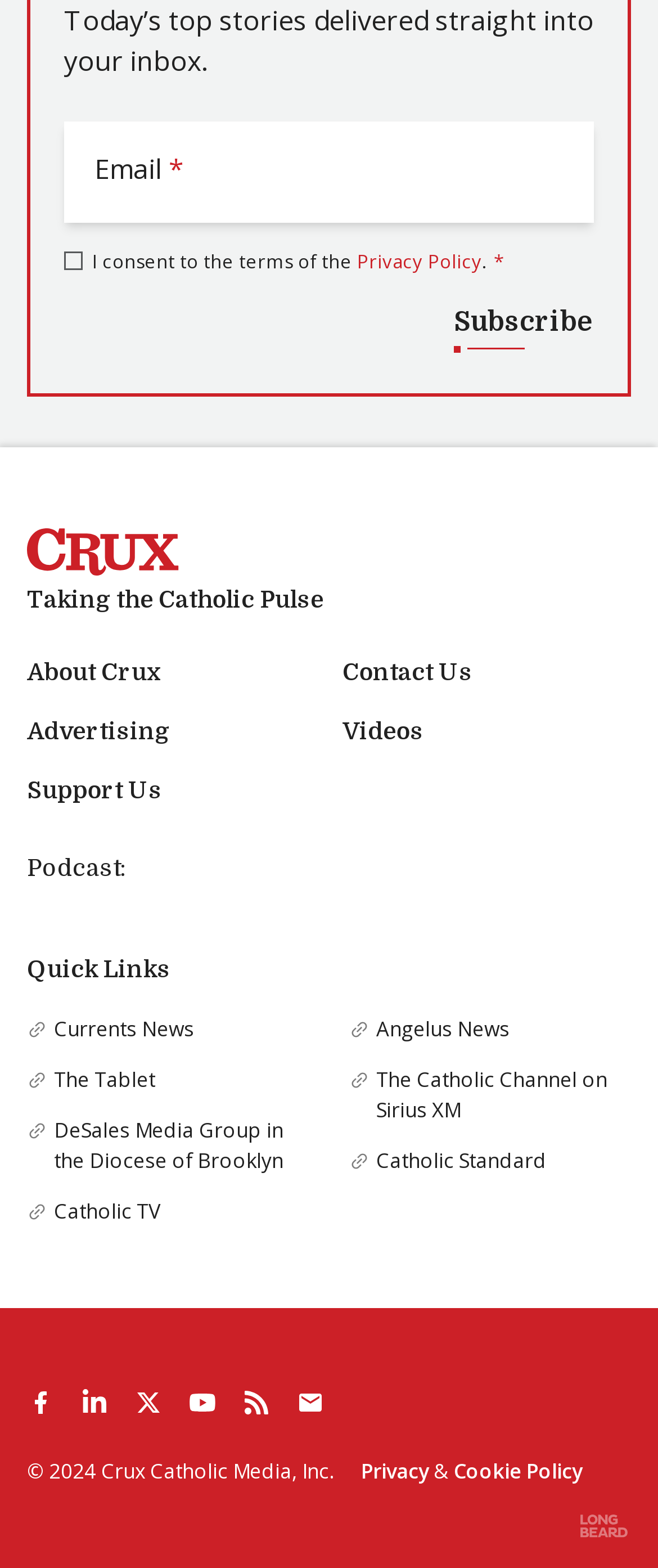Please determine the bounding box coordinates of the area that needs to be clicked to complete this task: 'go to previous page'. The coordinates must be four float numbers between 0 and 1, formatted as [left, top, right, bottom].

None